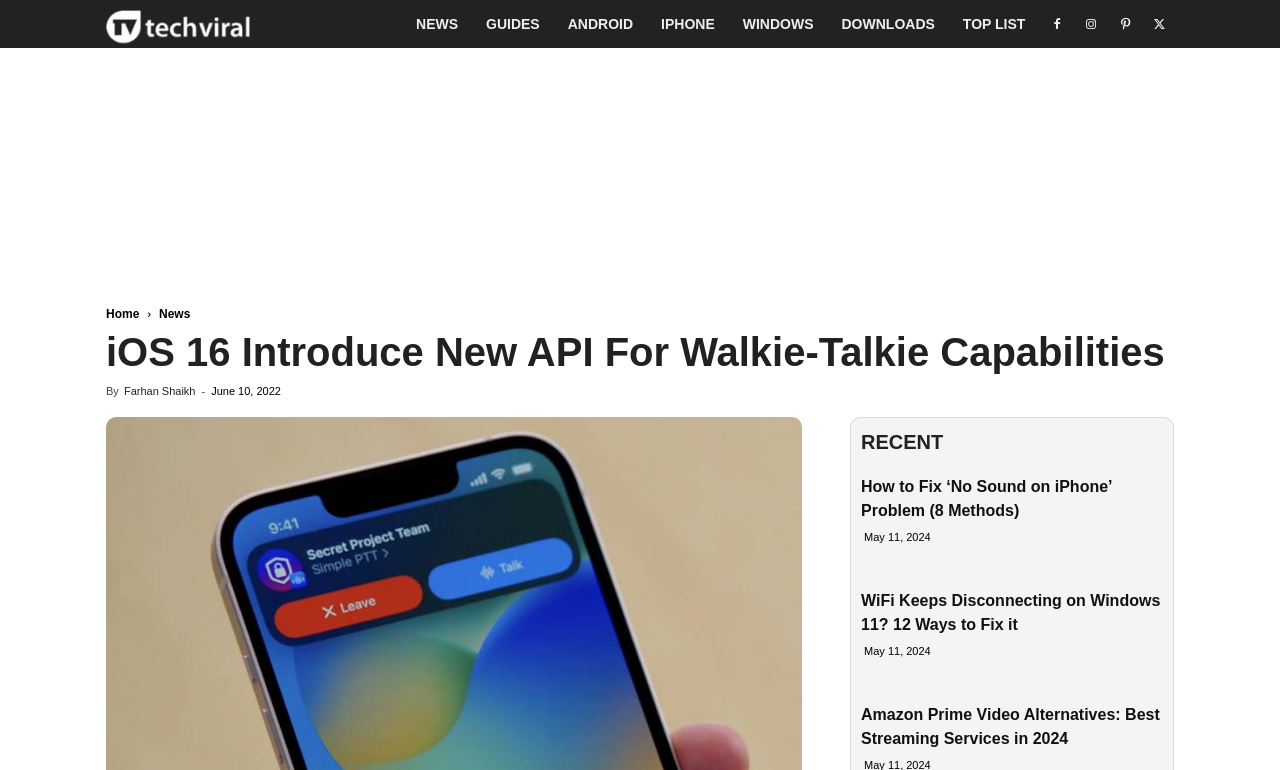Please indicate the bounding box coordinates for the clickable area to complete the following task: "Click on the 'NEWS' link". The coordinates should be specified as four float numbers between 0 and 1, i.e., [left, top, right, bottom].

[0.314, 0.0, 0.369, 0.062]